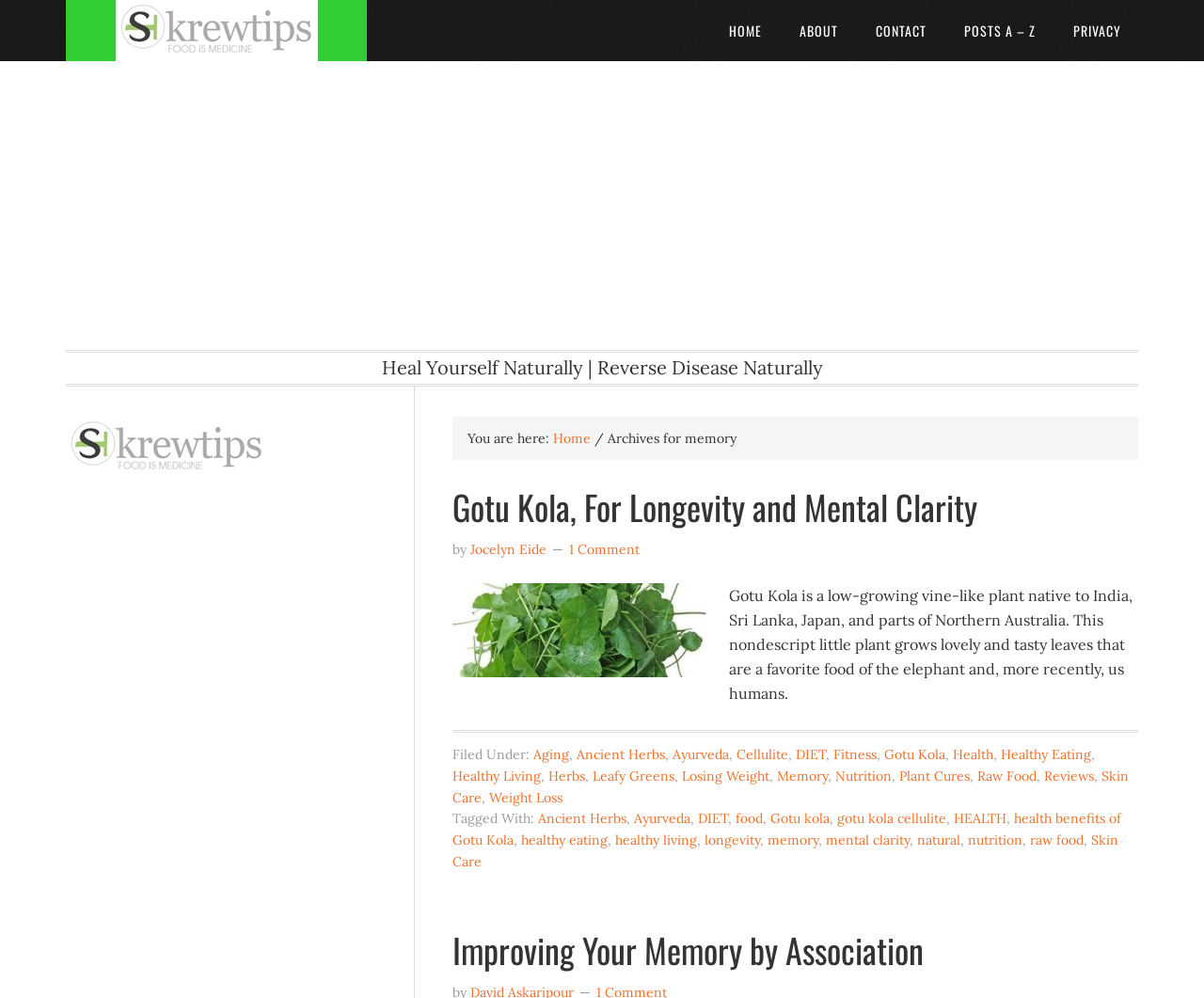Please locate the bounding box coordinates of the element that should be clicked to achieve the given instruction: "View the 'Archives for memory' section".

[0.502, 0.43, 0.612, 0.447]